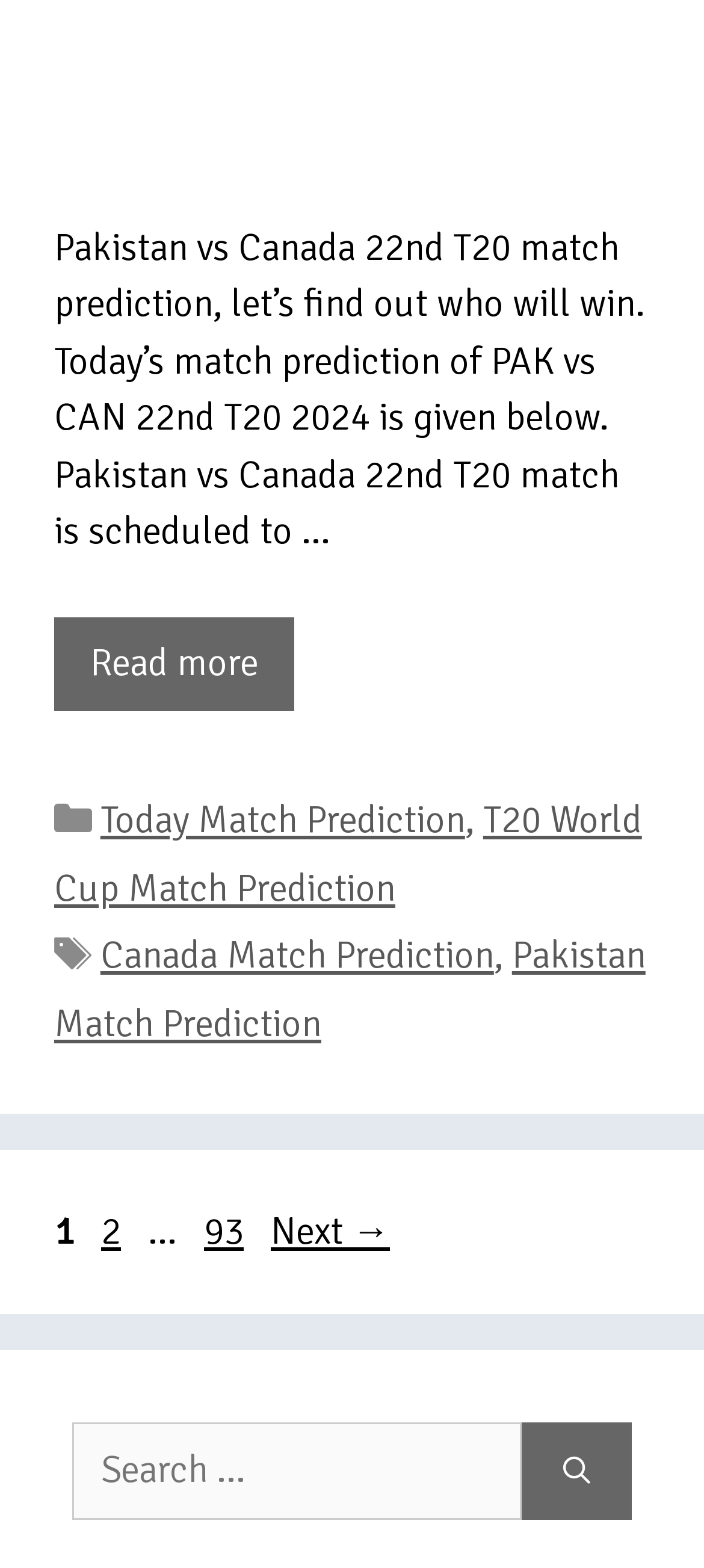Determine the bounding box coordinates of the area to click in order to meet this instruction: "go to the home page".

None